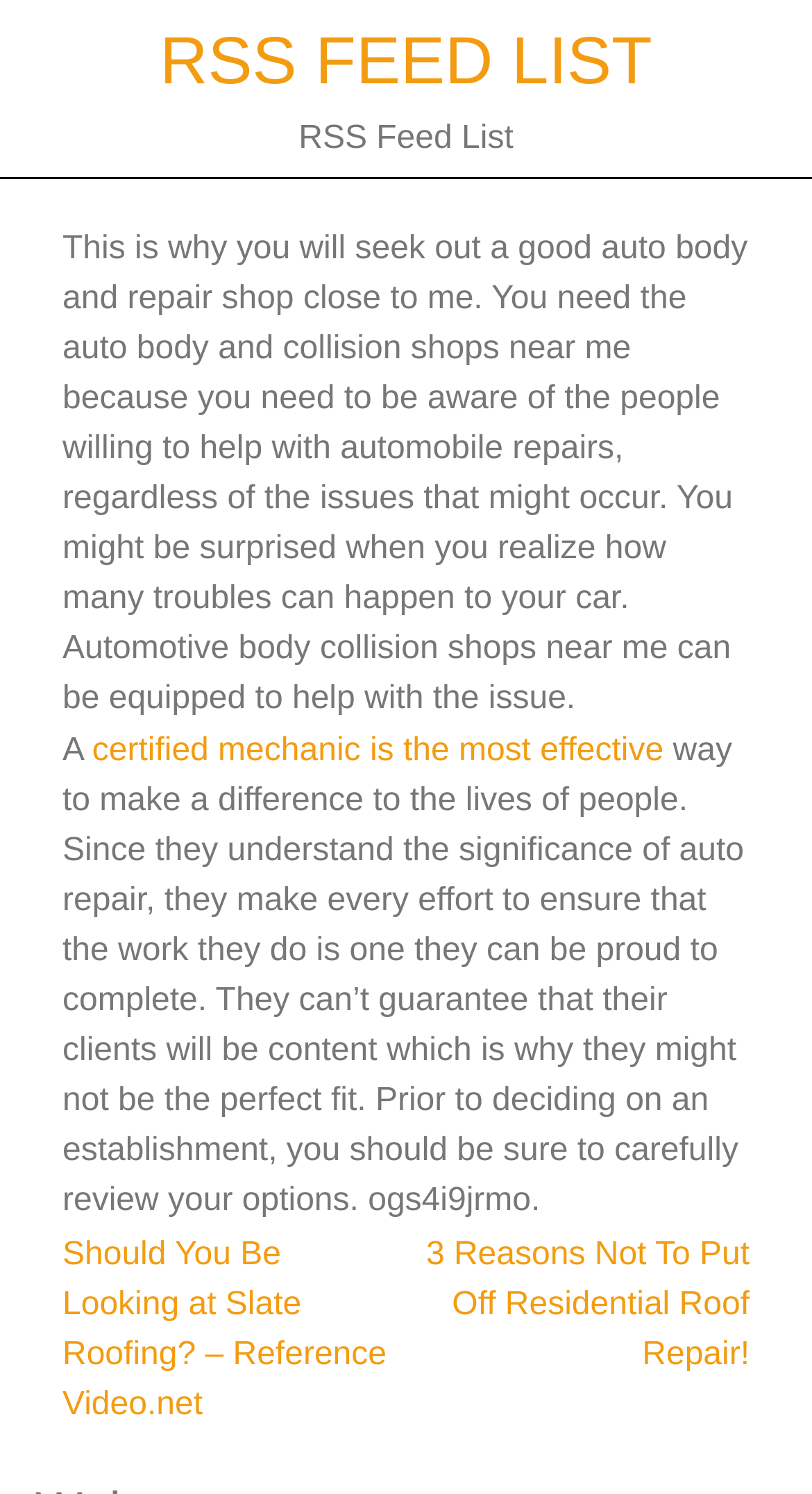Give an in-depth explanation of the webpage layout and content.

The webpage appears to be an article or blog post about the importance of finding a good auto body and repair shop. The title of the page is "Essential Auto Repairs to Keep Your Vehicle in Good Condition - Free Car Magazines - RSS Feed List". 

At the top of the page, there is a link to an "RSS FEED LIST" located almost at the center of the top section. Below this, there is a main content area that occupies most of the page. 

In the main content area, there is a block of text that explains why it's essential to find a good auto body and repair shop, citing the need to be aware of people willing to help with automobile repairs. This text is positioned near the top of the main content area. 

Following this text, there is a single character "A" and then a link to a certified mechanic, which is placed slightly to the right of the text. 

Below the link, there is another block of text that discusses the importance of a certified mechanic and how they can make a difference in people's lives. This text is positioned below the previous text and link. 

At the bottom of the main content area, there is a navigation section labeled "Posts" that contains two links to other articles, "Should You Be Looking at Slate Roofing? – Reference Video.net" and "3 Reasons Not To Put Off Residential Roof Repair!". These links are positioned side by side, with the first link on the left and the second link on the right.